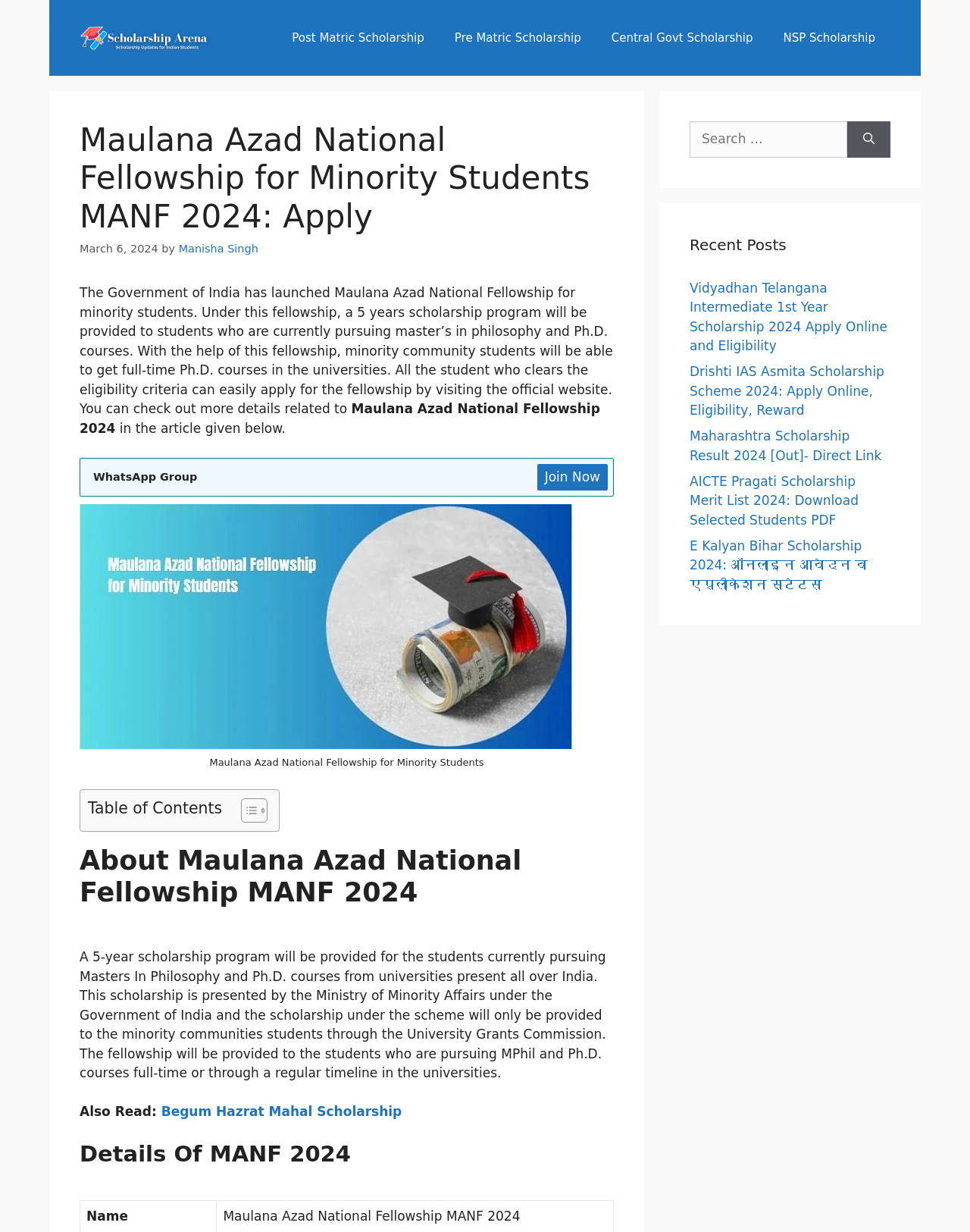Please locate the bounding box coordinates of the element that should be clicked to achieve the given instruction: "Search for scholarship".

[0.711, 0.098, 0.873, 0.128]